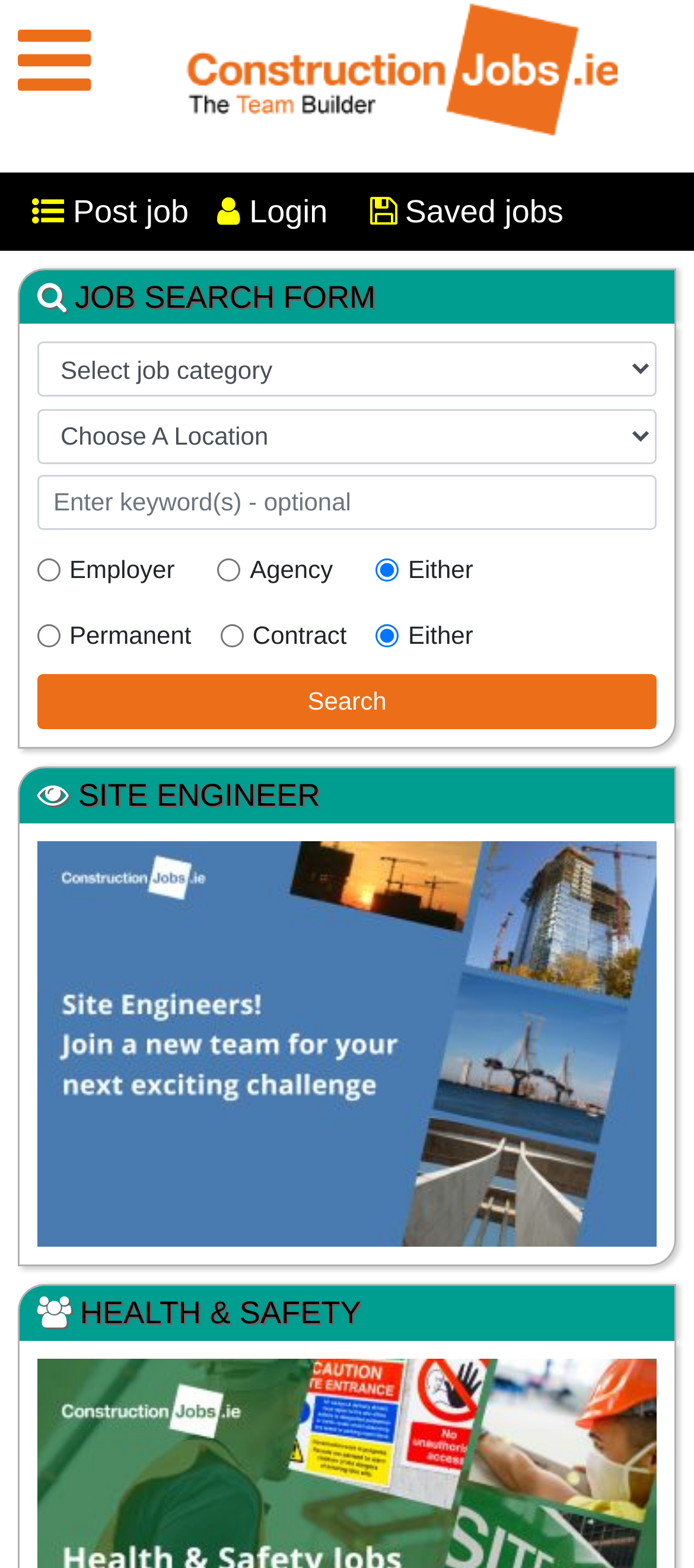Please identify the bounding box coordinates of the element's region that I should click in order to complete the following instruction: "Select a job category". The bounding box coordinates consist of four float numbers between 0 and 1, i.e., [left, top, right, bottom].

[0.054, 0.218, 0.946, 0.253]